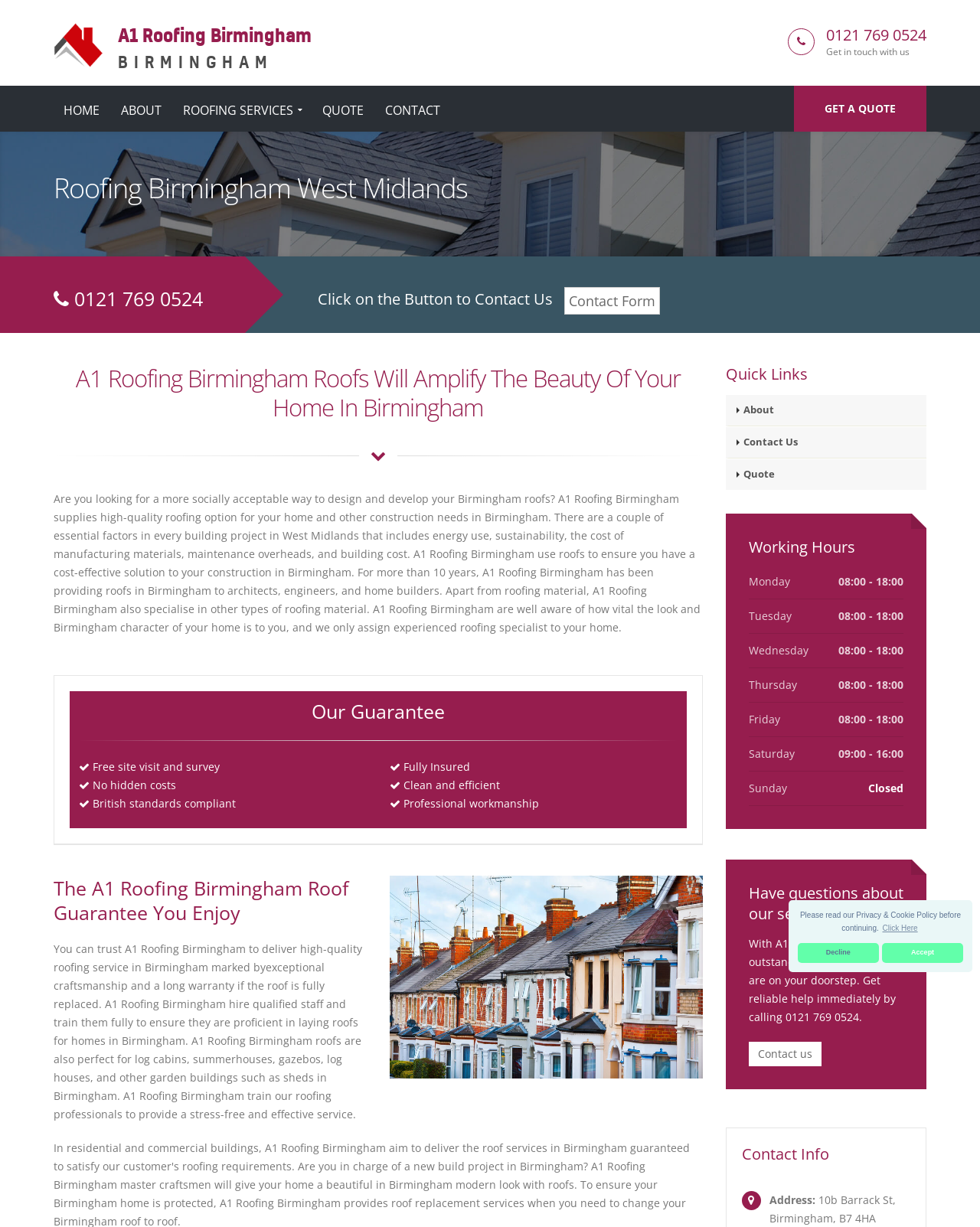Locate the bounding box coordinates of the element I should click to achieve the following instruction: "Visit the HOME page".

[0.055, 0.077, 0.112, 0.102]